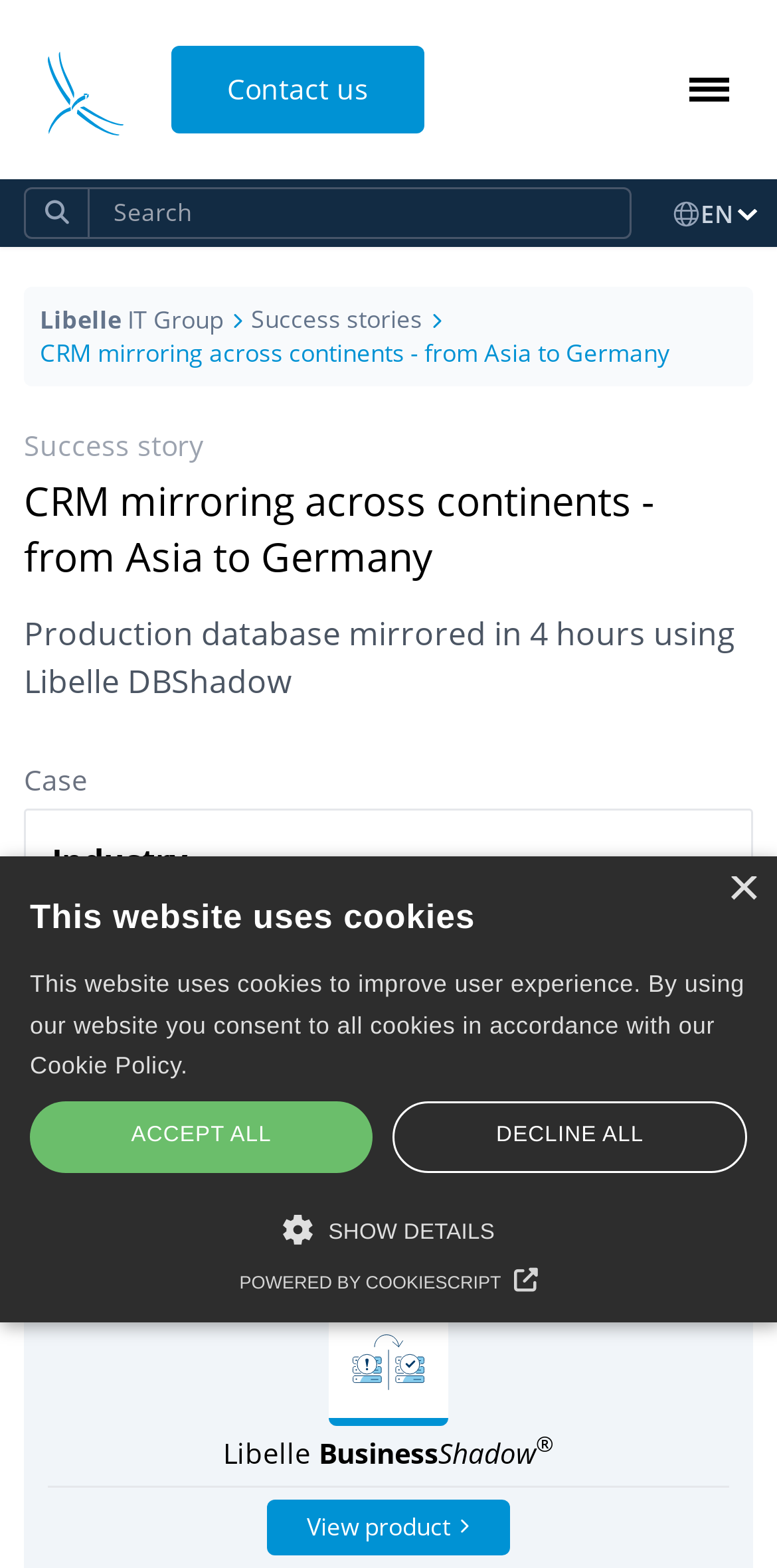Locate the bounding box coordinates of the element you need to click to accomplish the task described by this instruction: "View product".

[0.344, 0.956, 0.656, 0.991]